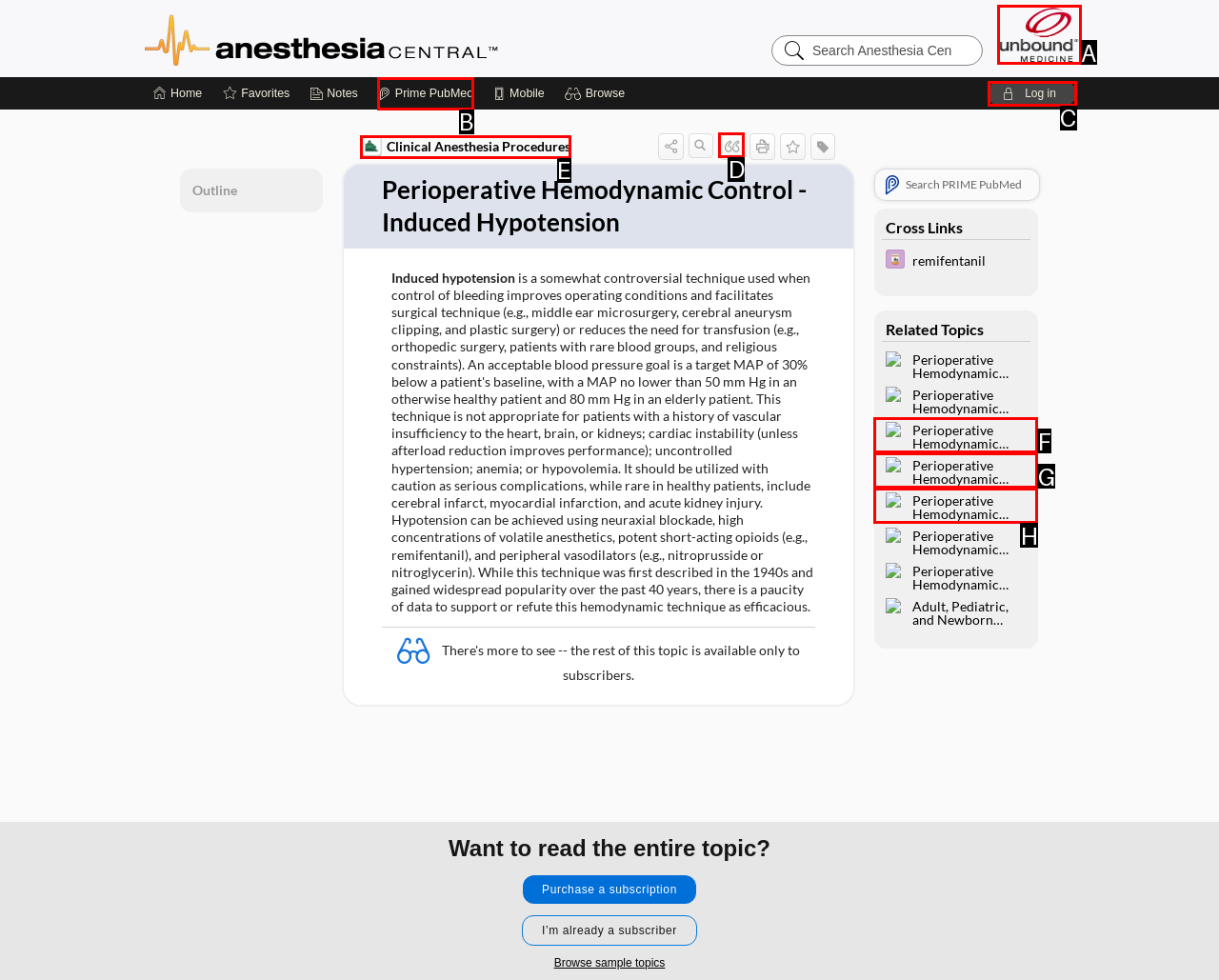Select the UI element that should be clicked to execute the following task: Click on Unbound Medicine
Provide the letter of the correct choice from the given options.

A